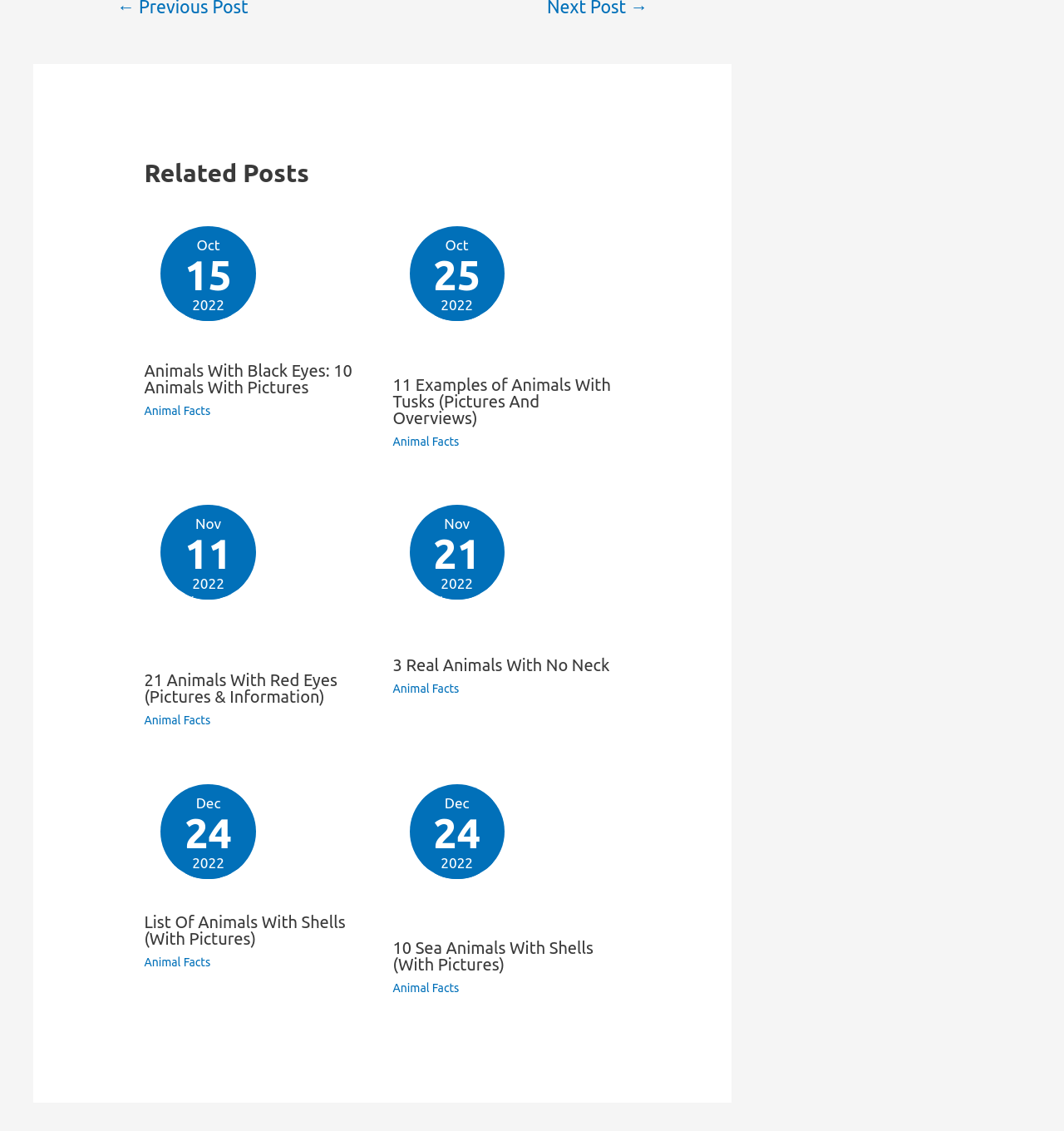Answer succinctly with a single word or phrase:
What is the topic of the first article?

Animals With Black Eyes